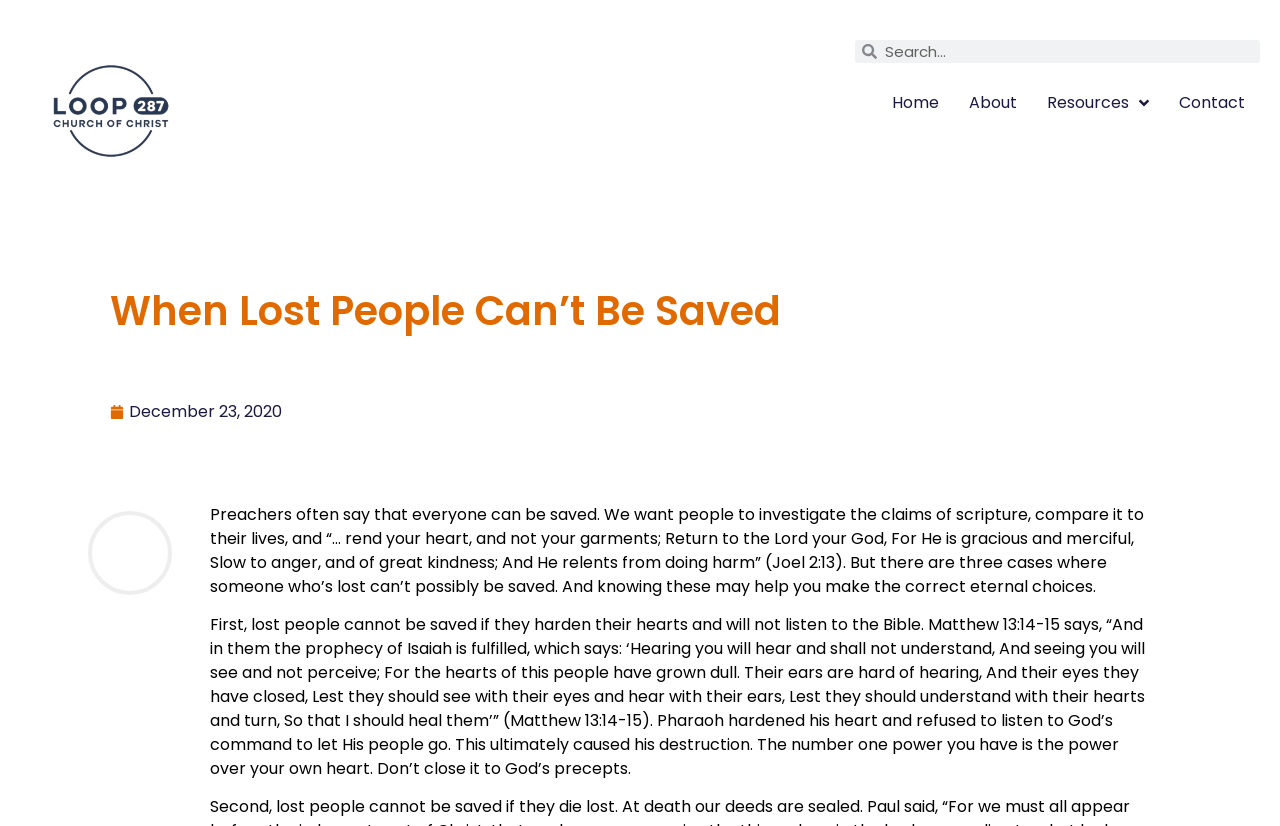Provide a brief response using a word or short phrase to this question:
What is the Bible verse mentioned in the article?

Joel 2:13